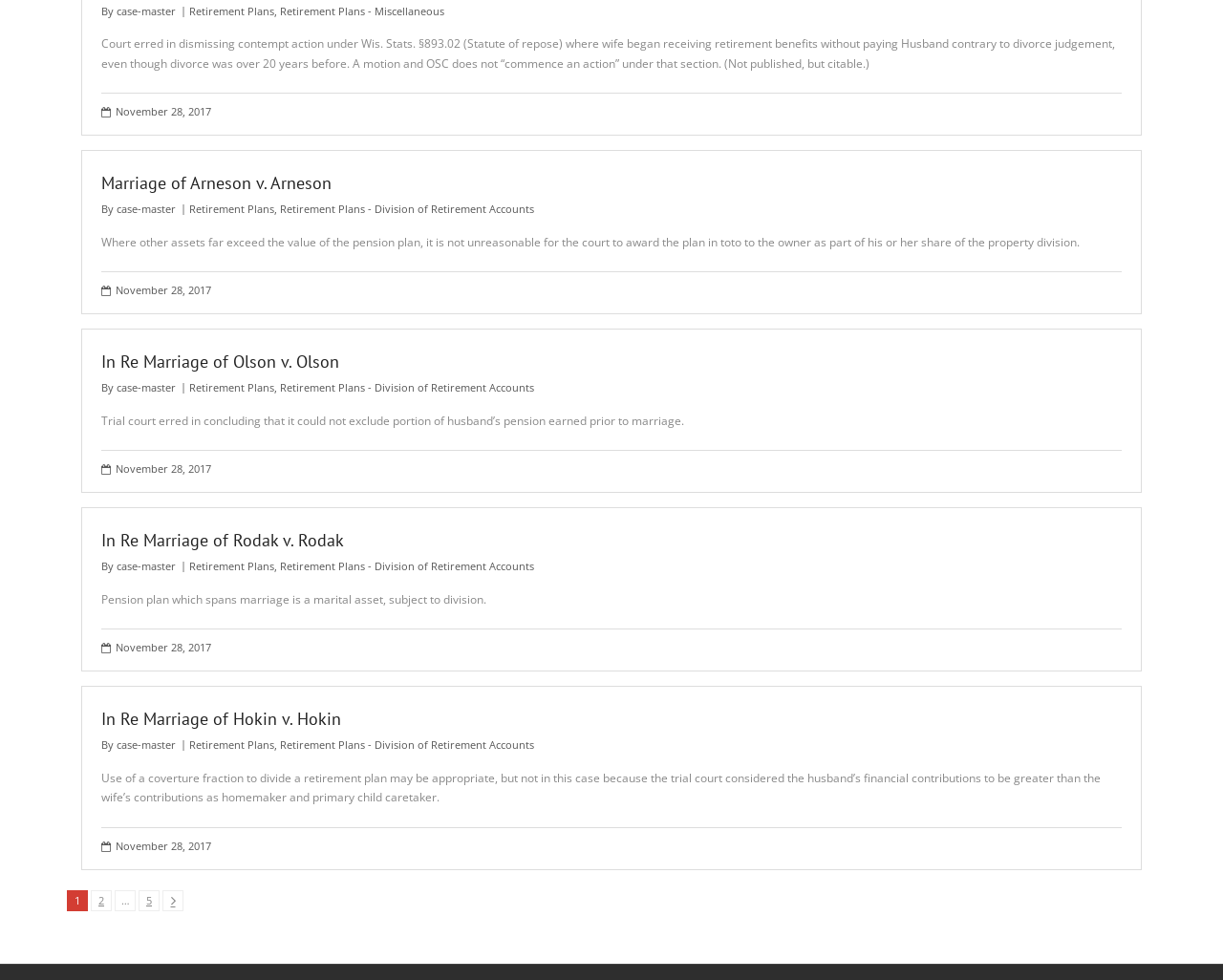Determine the bounding box coordinates of the clickable region to execute the instruction: "Purchase tickets". The coordinates should be four float numbers between 0 and 1, denoted as [left, top, right, bottom].

None